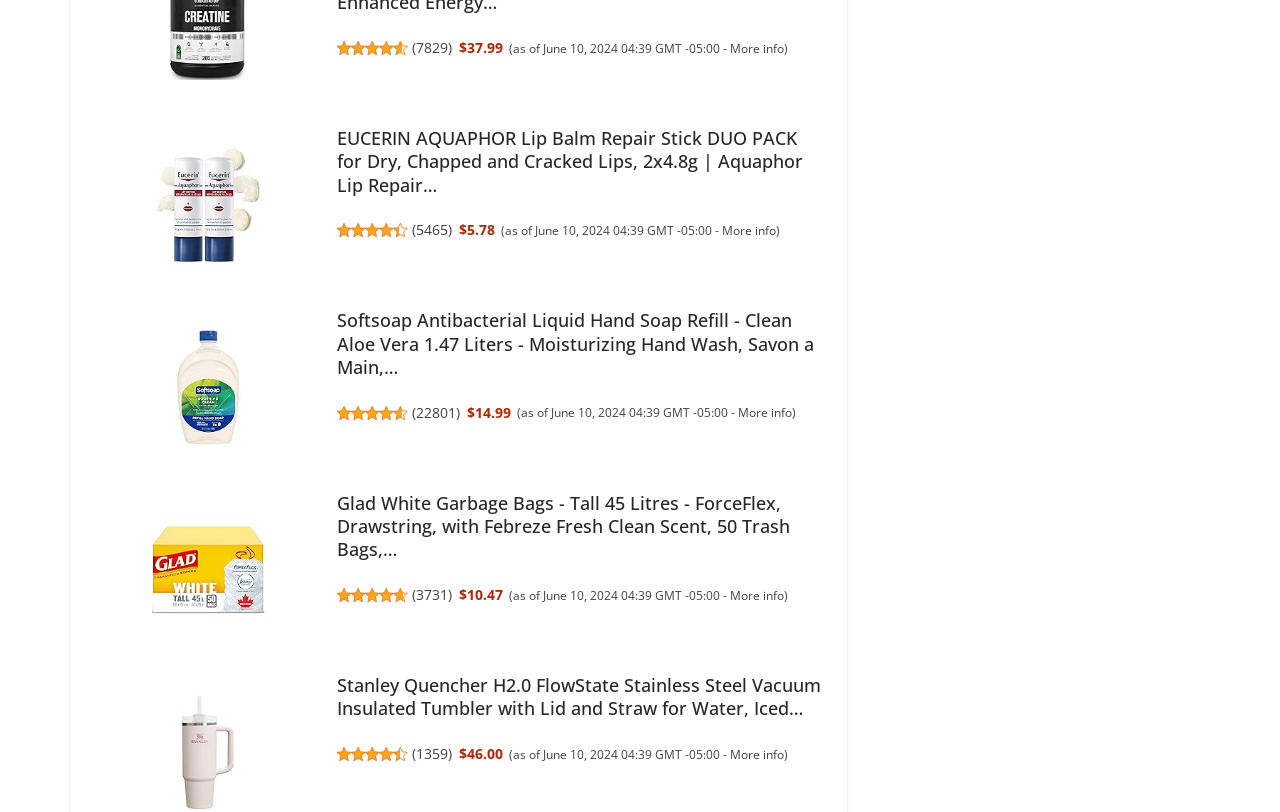What is the rating of the first product?
Using the image as a reference, deliver a detailed and thorough answer to the question.

I found the rating of the first product by looking at the text '4.6 out of 5 stars' which is located near the top of the page, above the product title 'EUCERIN AQUAPHOR Lip Balm Repair Stick DUO PACK for Dry, Chapped and Cracked Lips, 2x4.8g | Aquaphor Lip Repair…'.